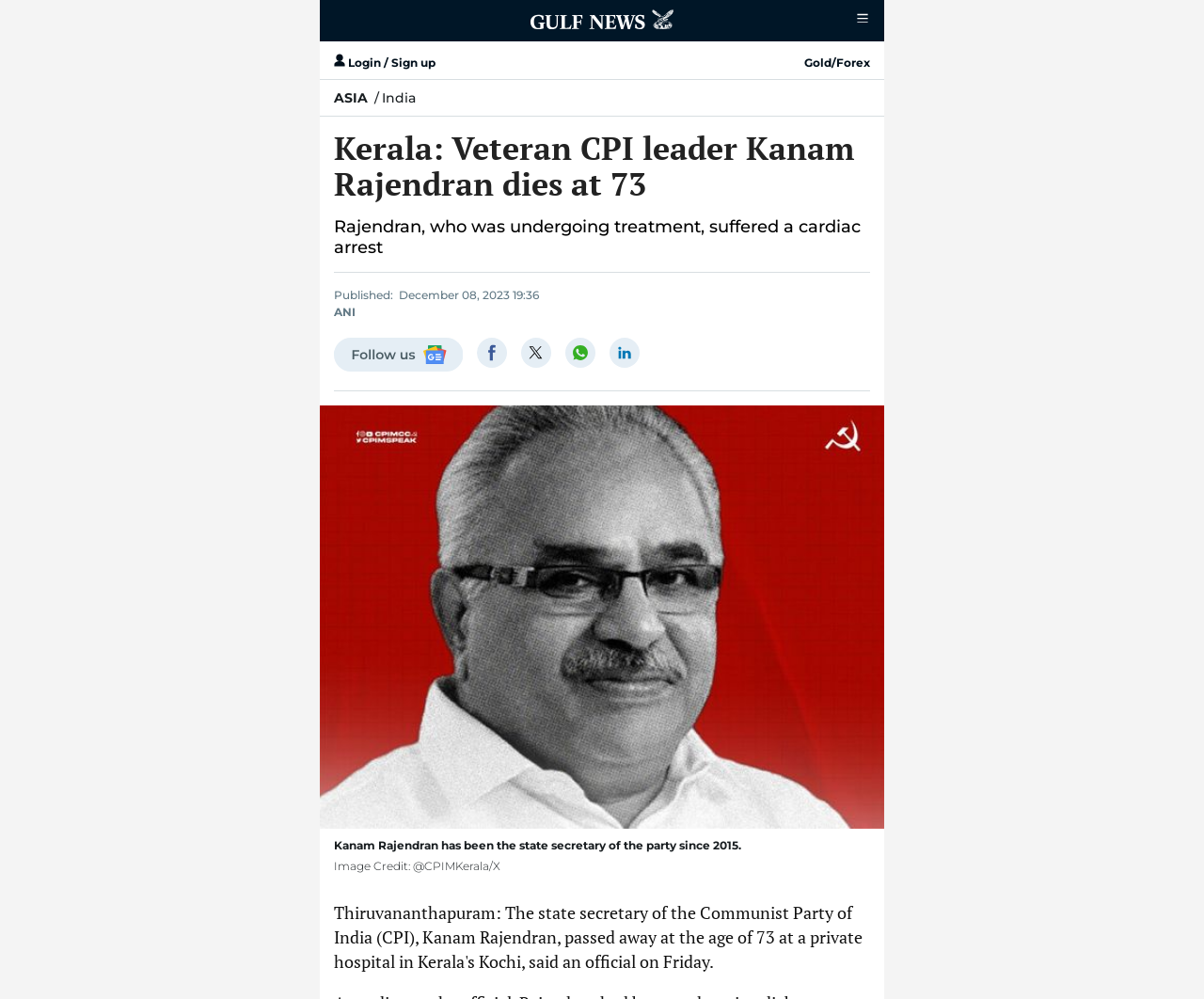What is the party position held by Kanam Rajendran?
Please give a detailed and elaborate answer to the question based on the image.

The answer can be found in the figcaption element which is a sub-element of the figure element. The figcaption element contains the text 'Kanam Rajendran has been the state secretary of the party since 2015'.